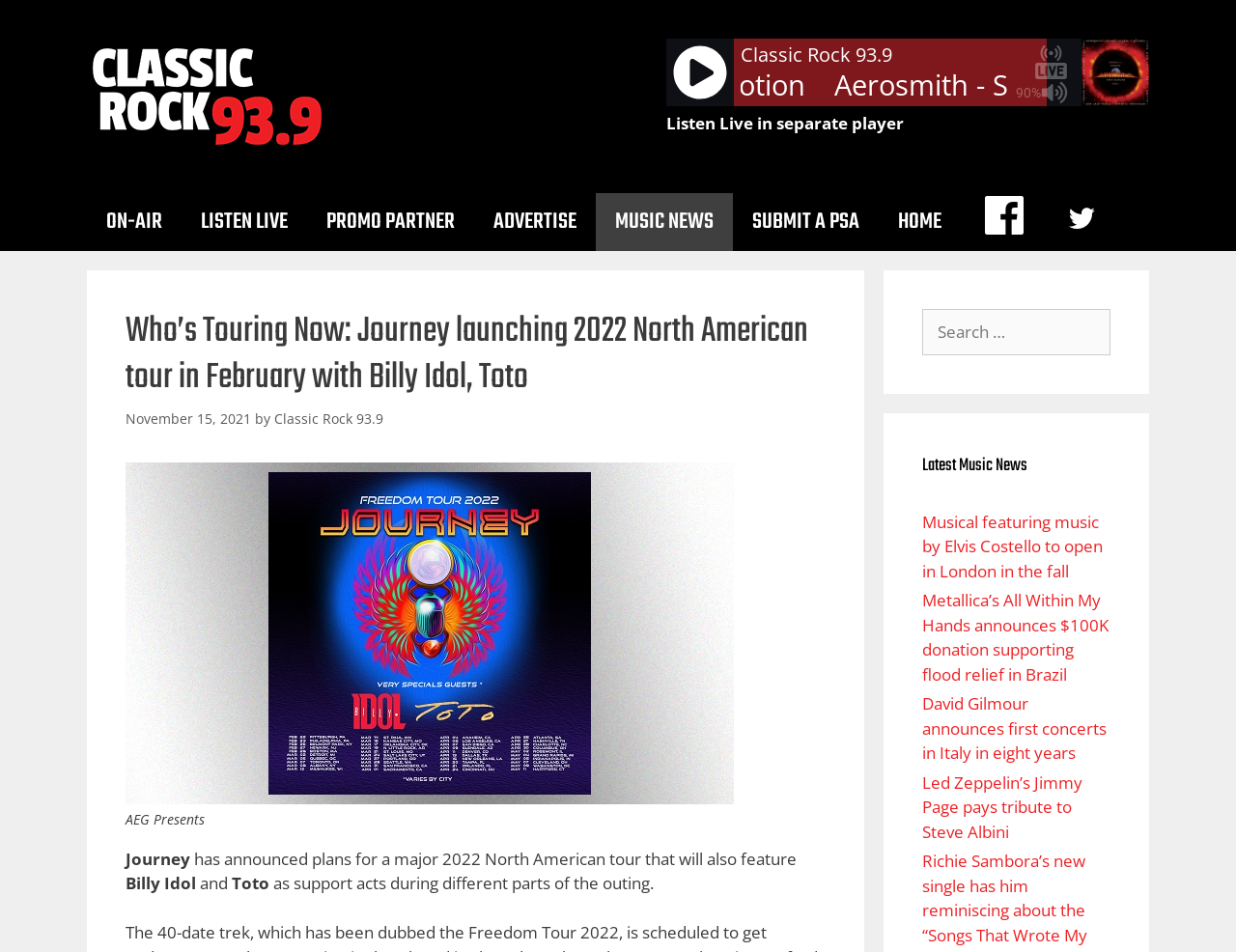Identify the bounding box coordinates of the clickable region to carry out the given instruction: "Check out the 'ON-AIR' section".

[0.07, 0.203, 0.147, 0.264]